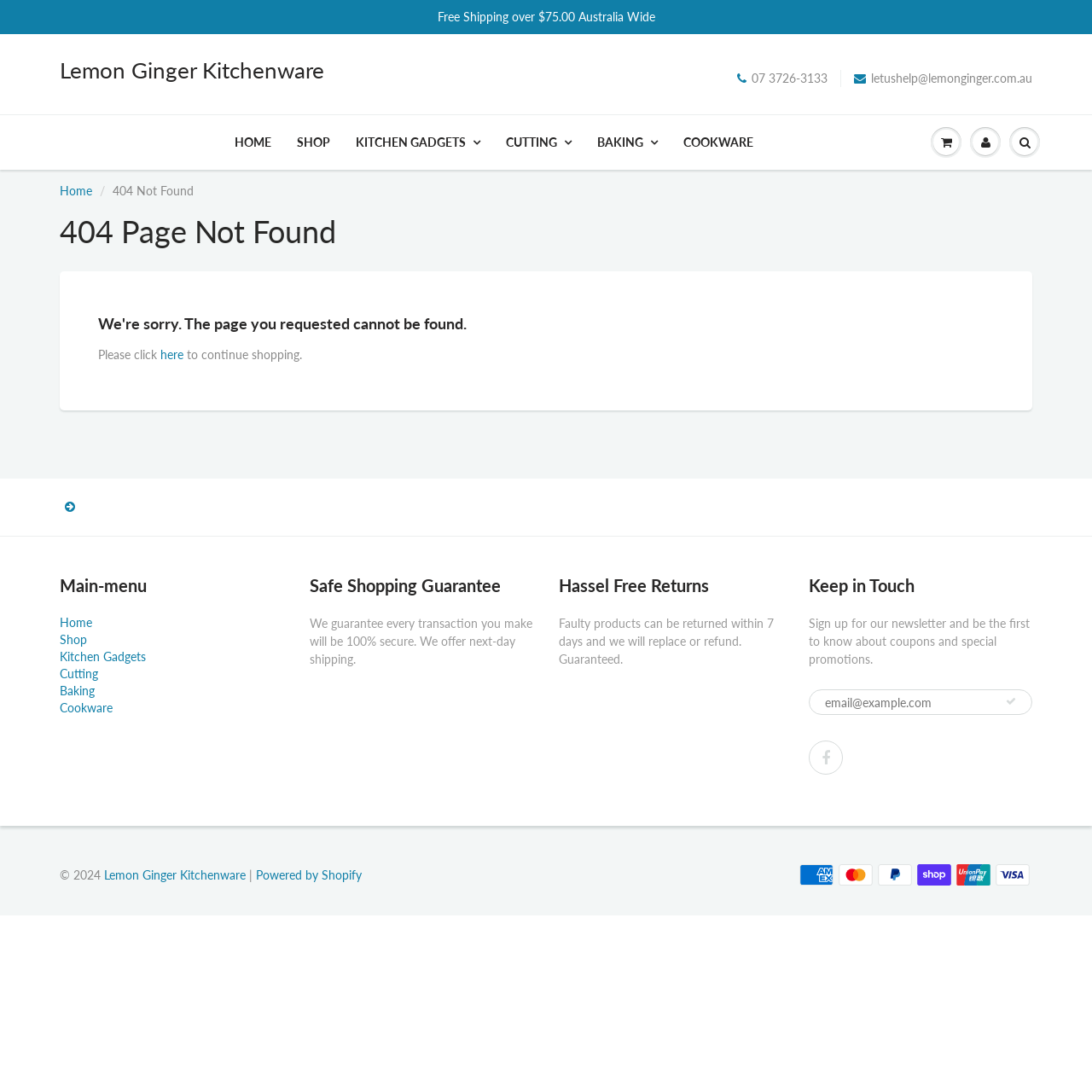Provide the bounding box coordinates of the HTML element described by the text: "parent_node: Search for: name="s"". The coordinates should be in the format [left, top, right, bottom] with values between 0 and 1.

None